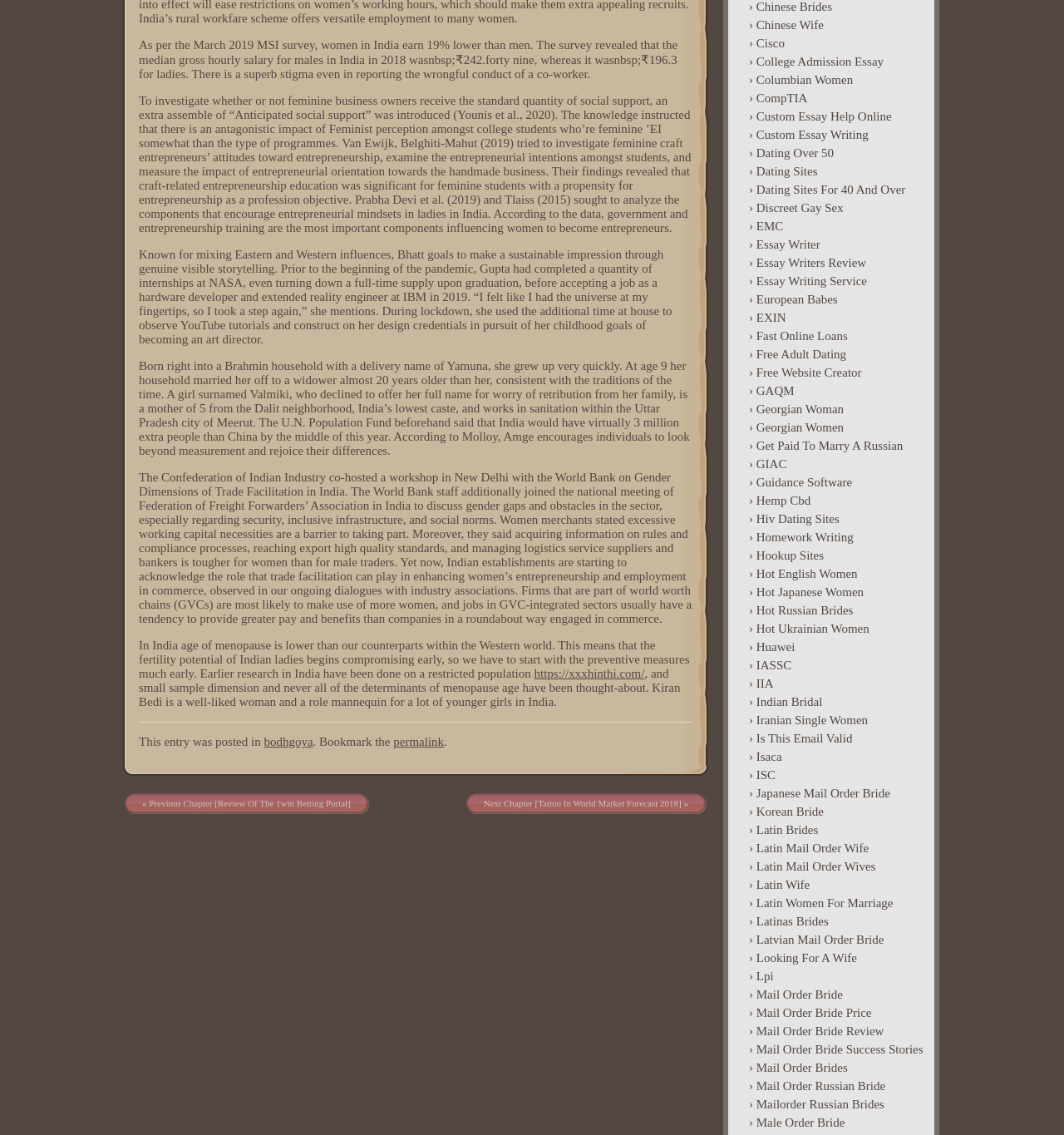Please answer the following question using a single word or phrase: 
What is the median gross hourly salary for males in India in 2018?

₹242.49